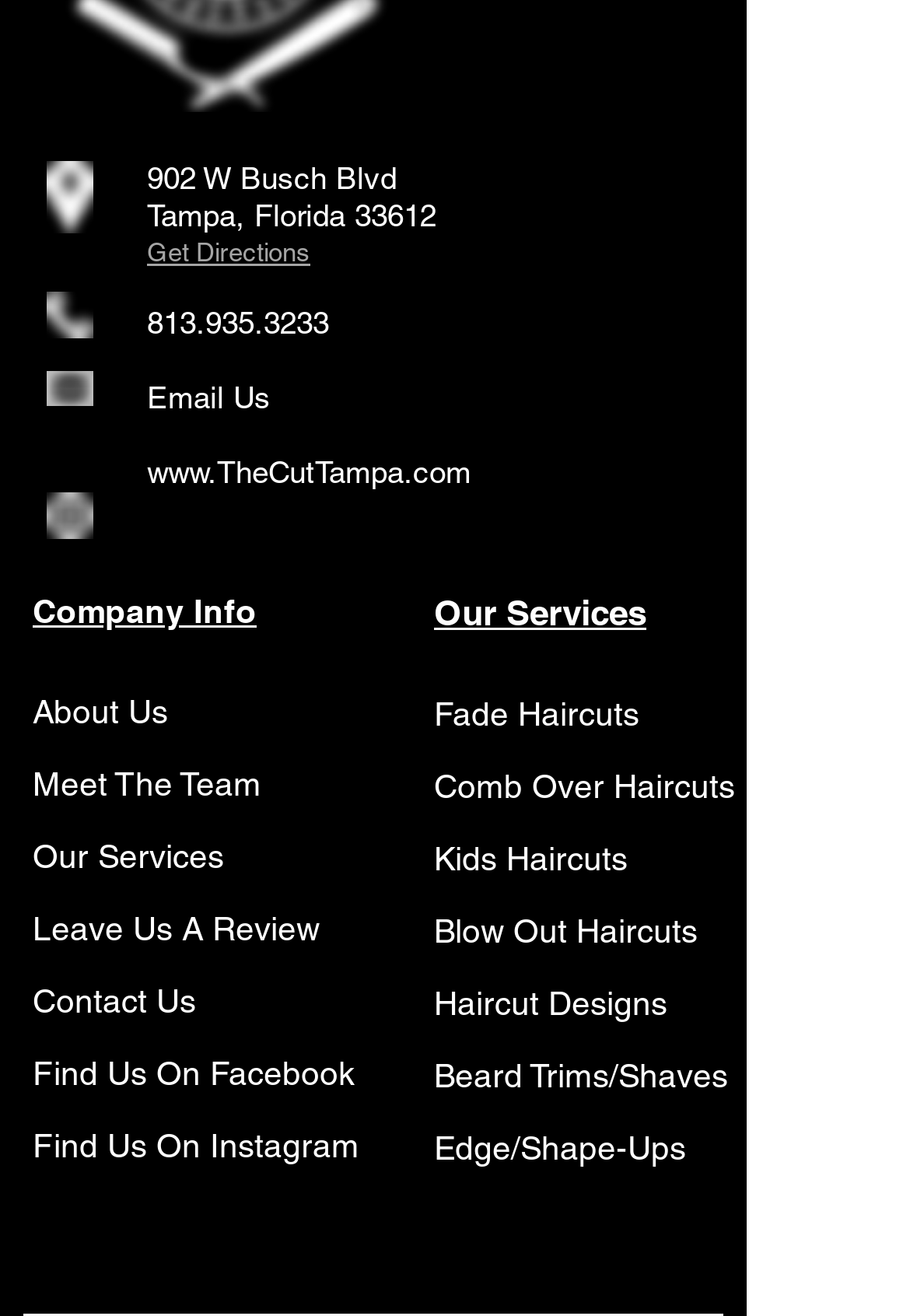Please locate the bounding box coordinates of the element that needs to be clicked to achieve the following instruction: "Visit the company website". The coordinates should be four float numbers between 0 and 1, i.e., [left, top, right, bottom].

[0.162, 0.346, 0.518, 0.372]